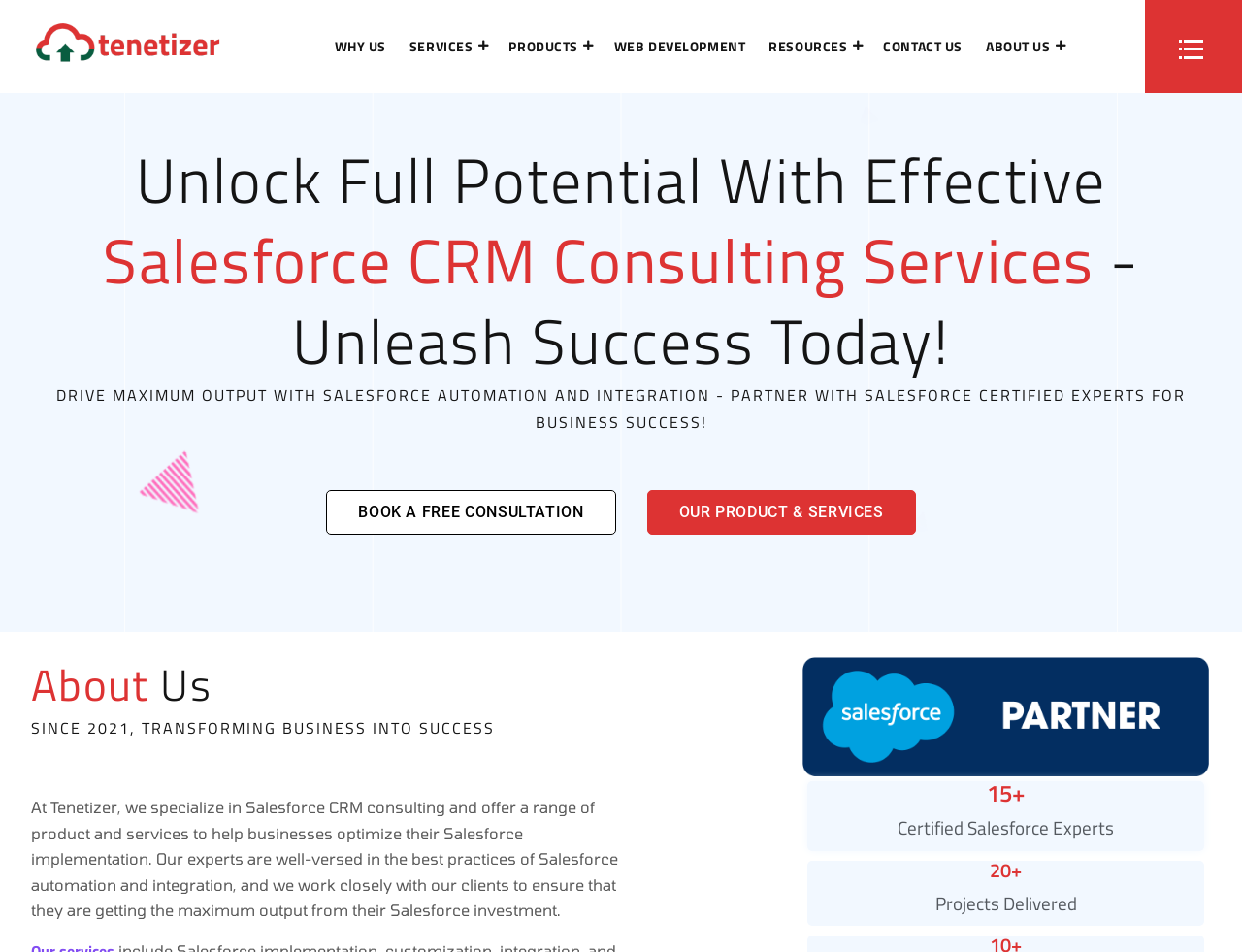Extract the bounding box of the UI element described as: "Web Development".

[0.485, 0.018, 0.61, 0.08]